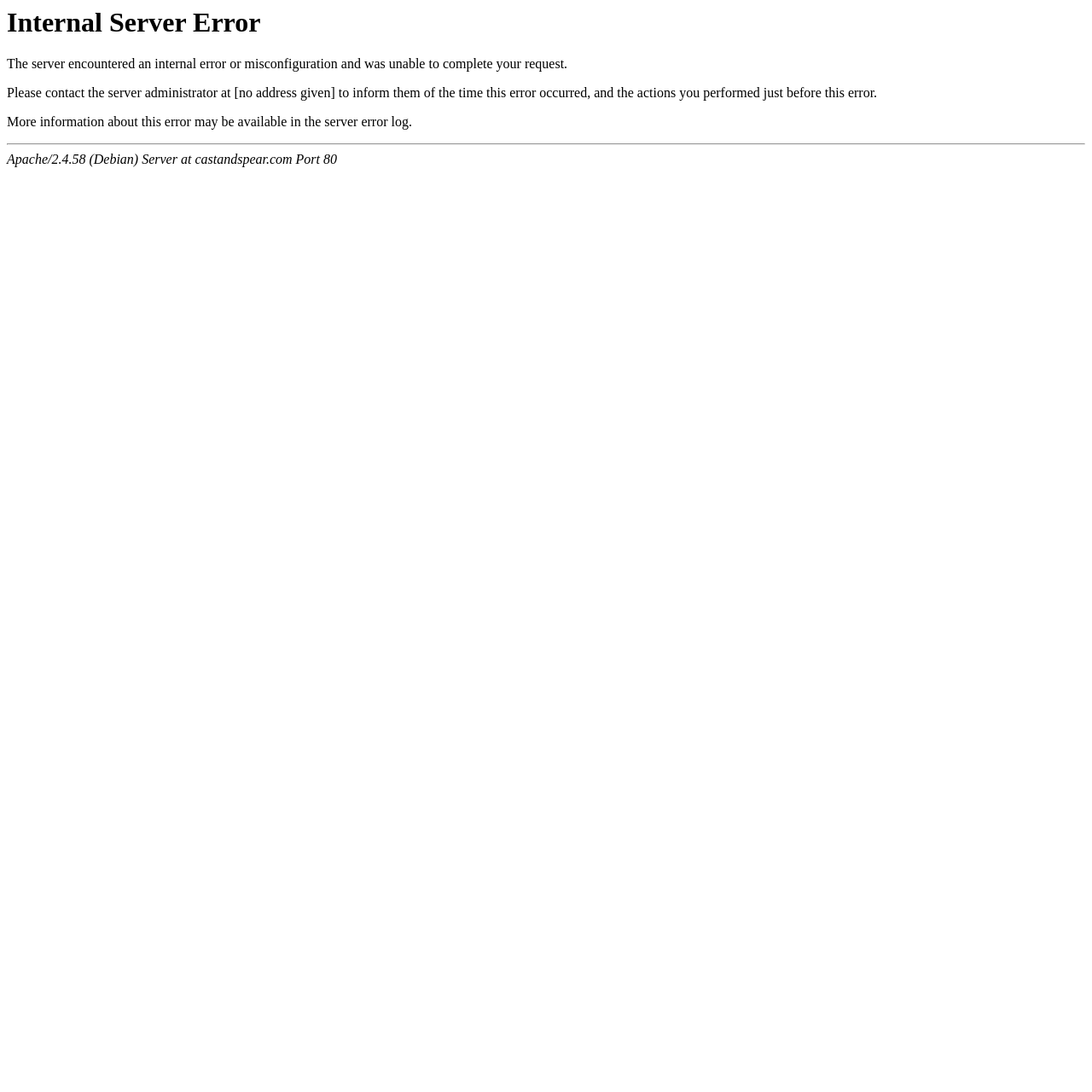What is the error message displayed?
Look at the image and respond to the question as thoroughly as possible.

The error message is displayed as a heading at the top of the page, indicating that the server encountered an internal error or misconfiguration and was unable to complete the request.